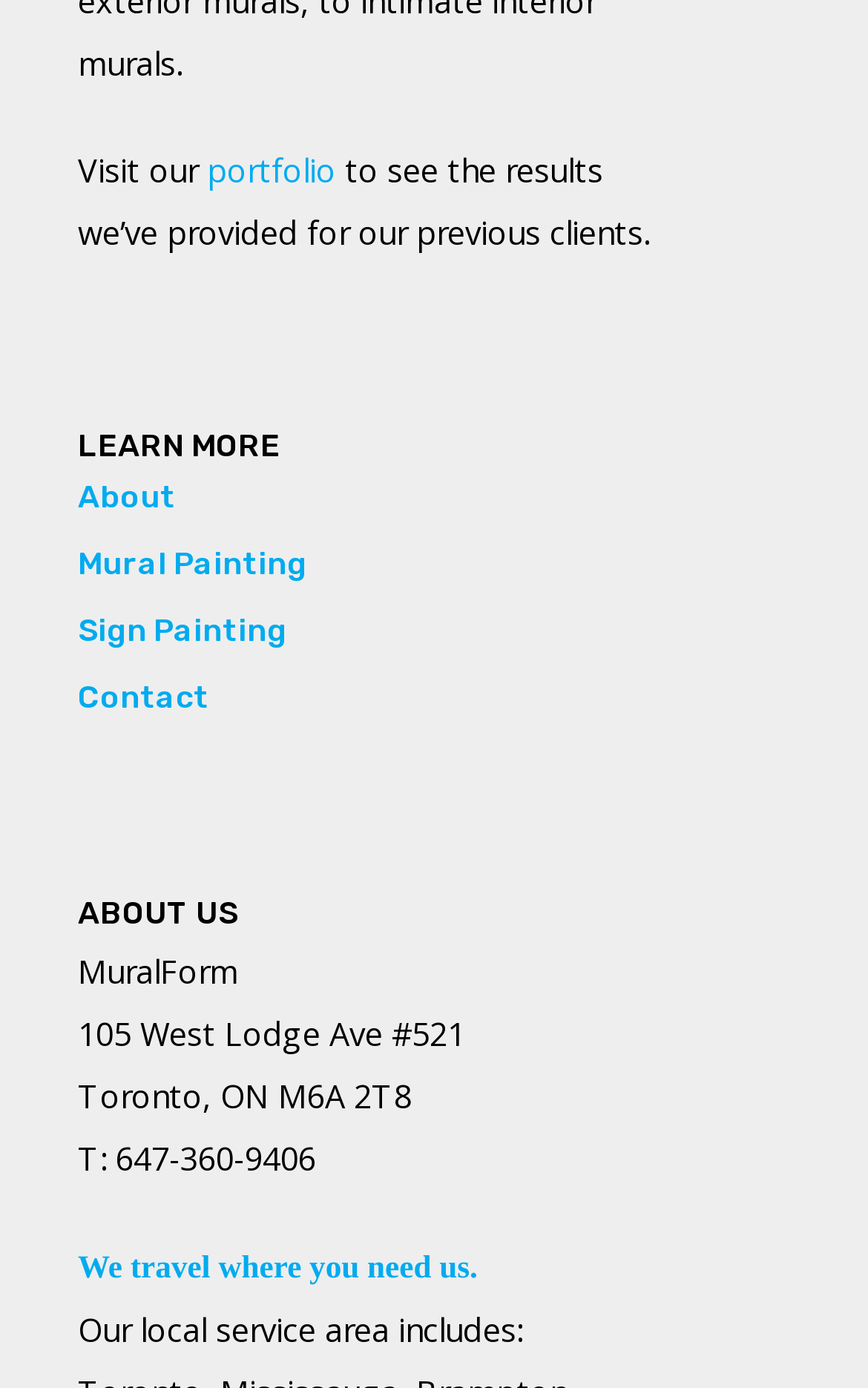What is the call to action in the top section?
Give a one-word or short phrase answer based on the image.

LEARN MORE